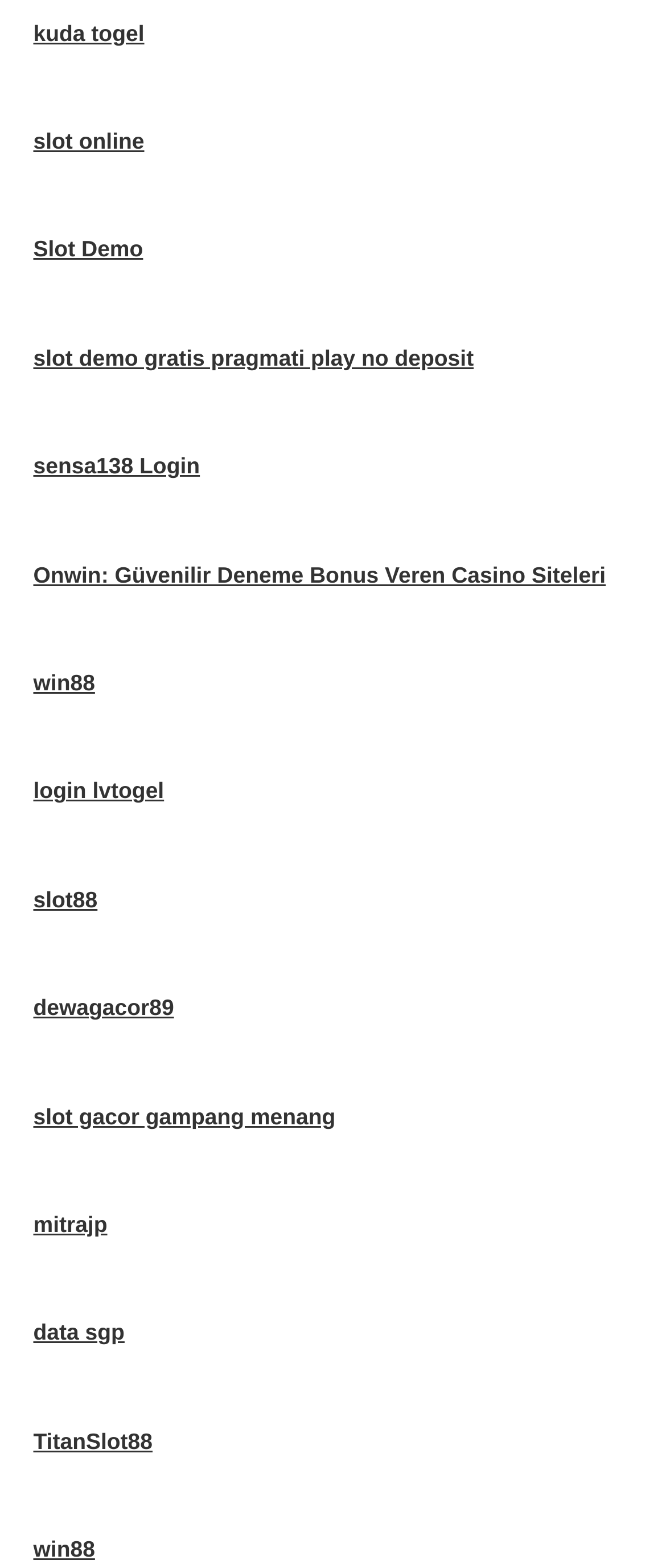Give a one-word or one-phrase response to the question:
How many links are related to 'slot' on the webpage?

4